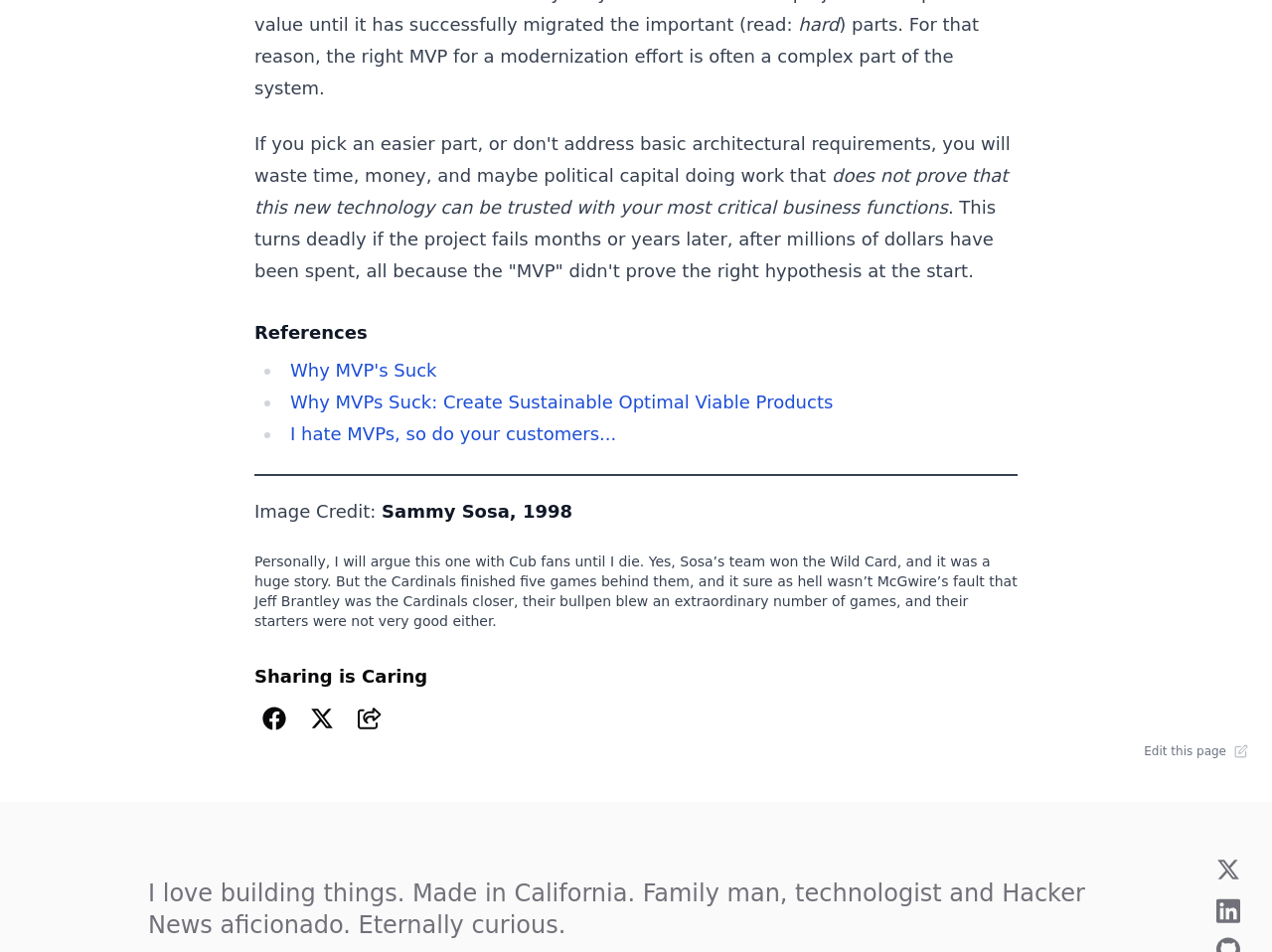Please locate the bounding box coordinates for the element that should be clicked to achieve the following instruction: "Edit this page". Ensure the coordinates are given as four float numbers between 0 and 1, i.e., [left, top, right, bottom].

[0.899, 0.782, 0.981, 0.796]